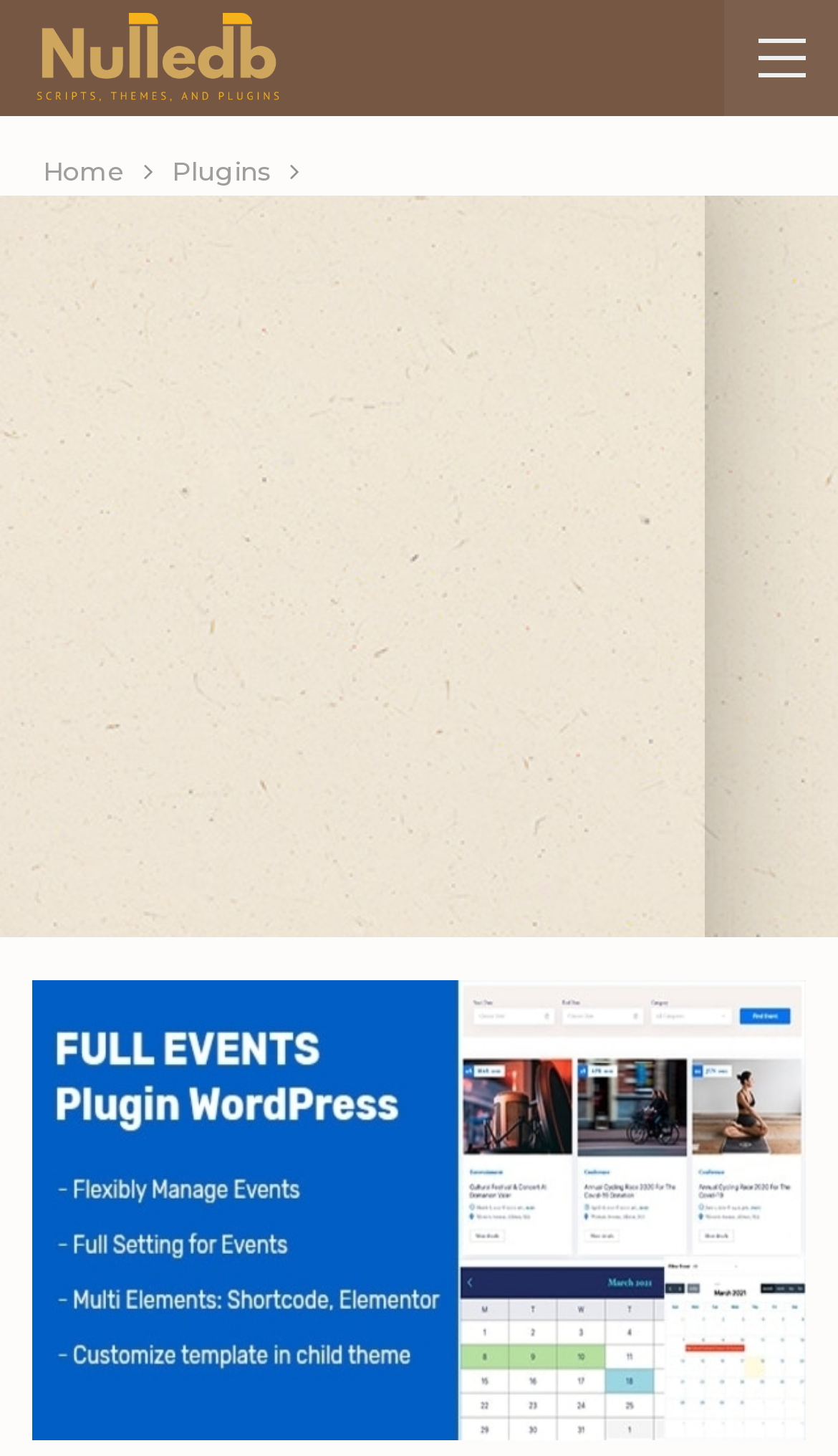What is the width of the image 'Nulled code Database'? Please answer the question using a single word or phrase based on the image.

0.3